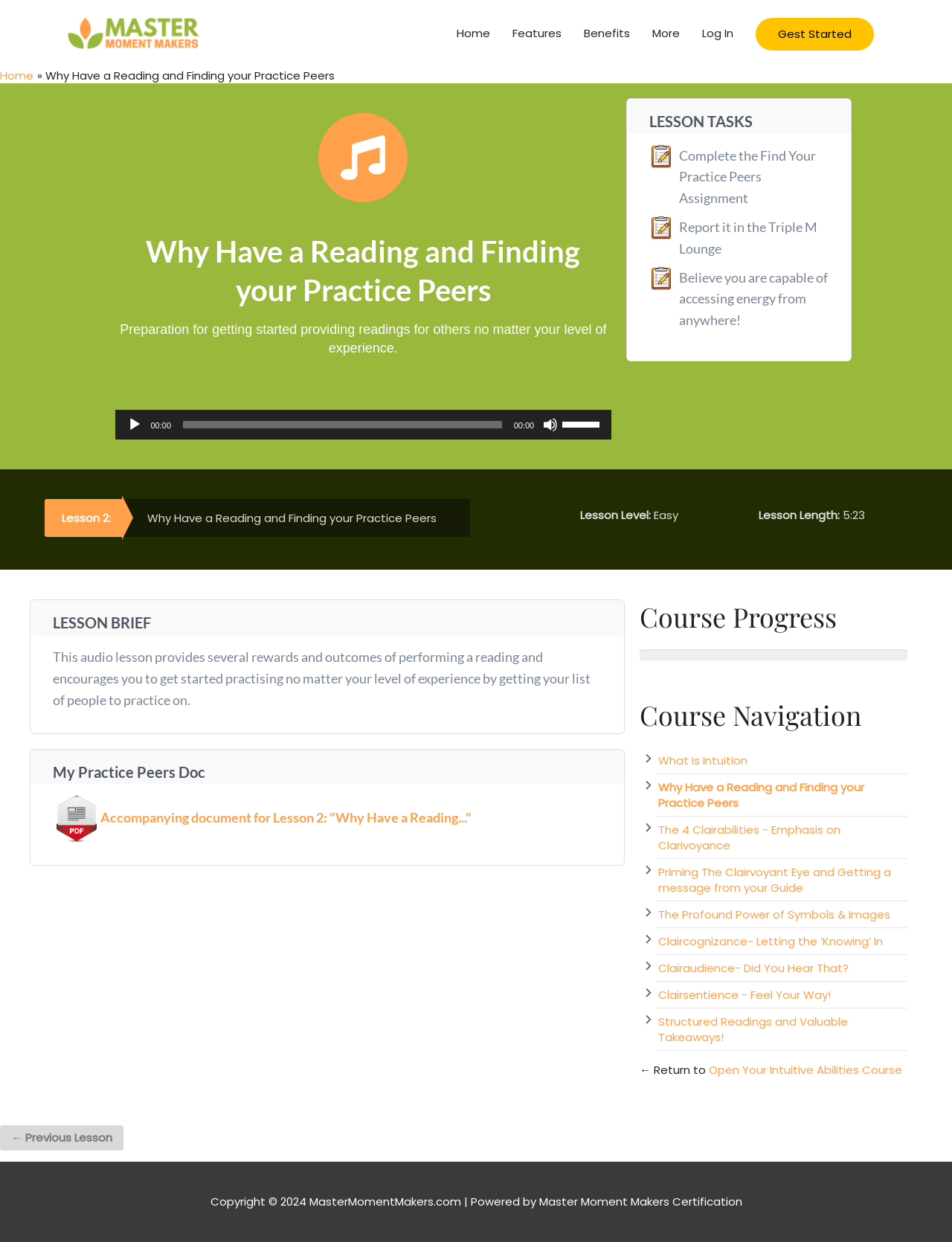Identify the bounding box coordinates of the region that needs to be clicked to carry out this instruction: "Click the 'Get Started' button". Provide these coordinates as four float numbers ranging from 0 to 1, i.e., [left, top, right, bottom].

[0.794, 0.01, 0.918, 0.045]